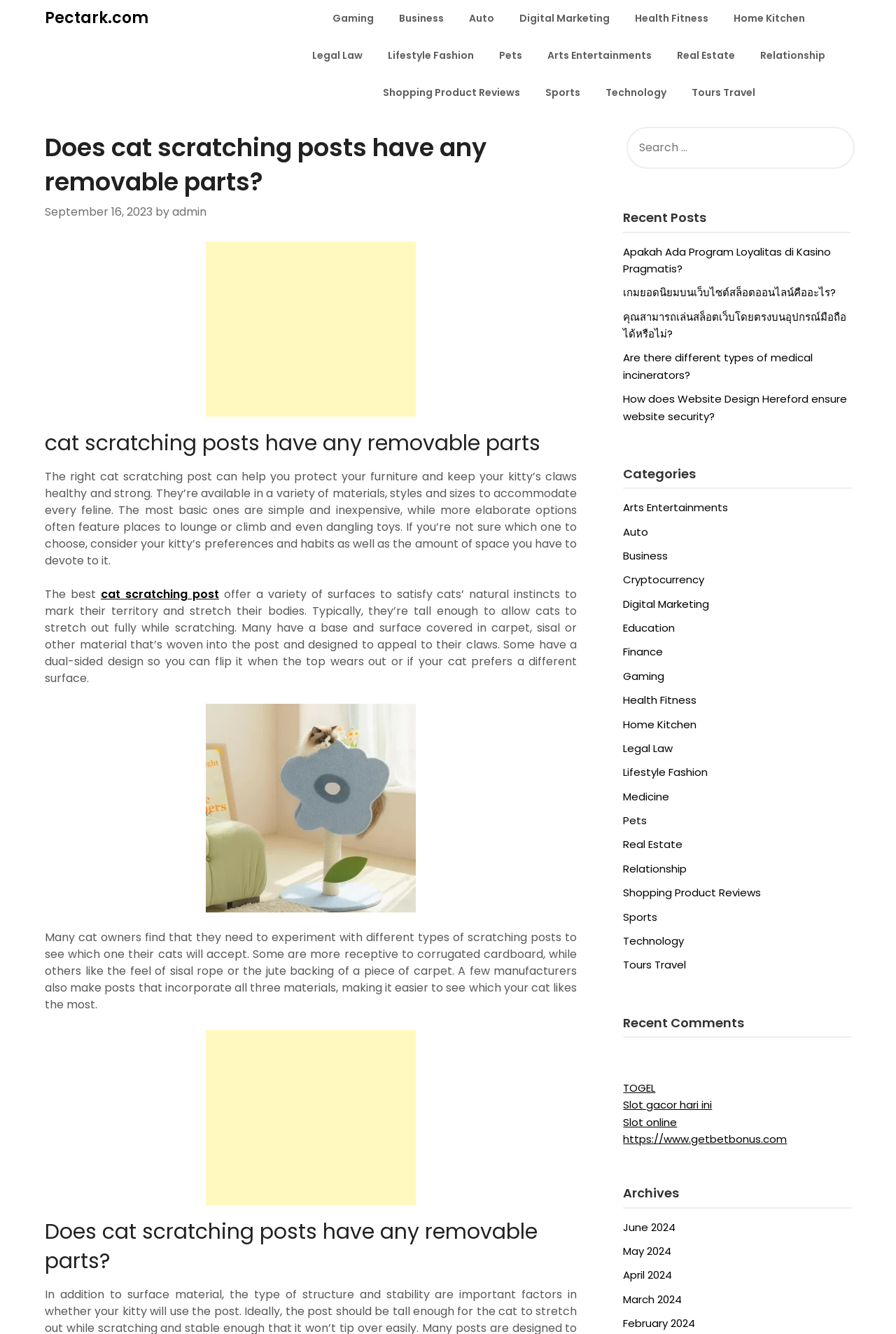Please provide a comprehensive response to the question based on the details in the image: What types of materials are used to make cat scratching posts?

The webpage mentions that cat scratching posts are typically made with materials such as carpet, sisal, or jute, which are woven into the post to appeal to a cat's claws. Some posts may also incorporate corrugated cardboard or other materials.